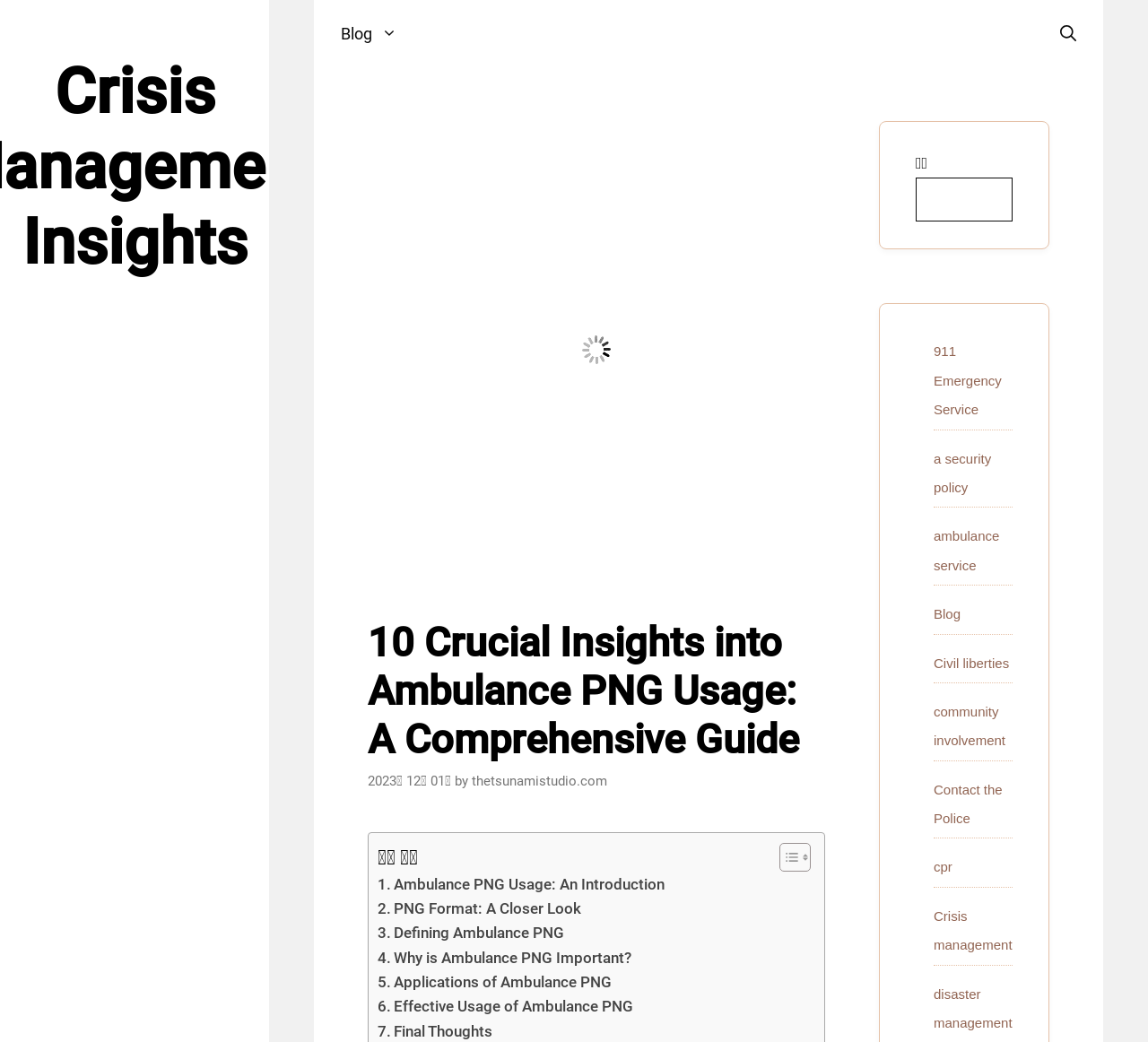Identify the bounding box coordinates for the element that needs to be clicked to fulfill this instruction: "search for something". Provide the coordinates in the format of four float numbers between 0 and 1: [left, top, right, bottom].

None